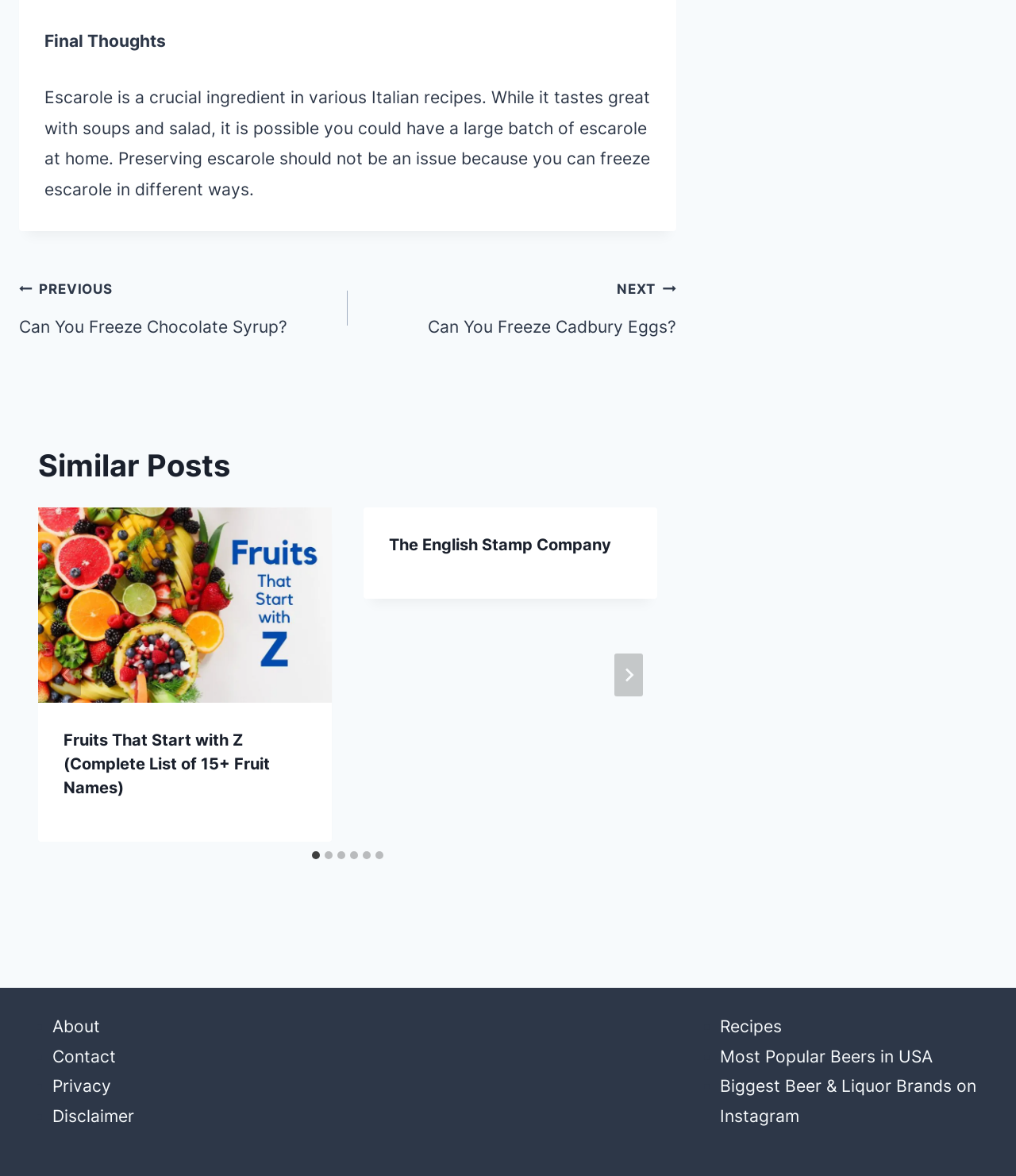Please specify the bounding box coordinates of the region to click in order to perform the following instruction: "Click the 'About' link".

[0.052, 0.864, 0.098, 0.881]